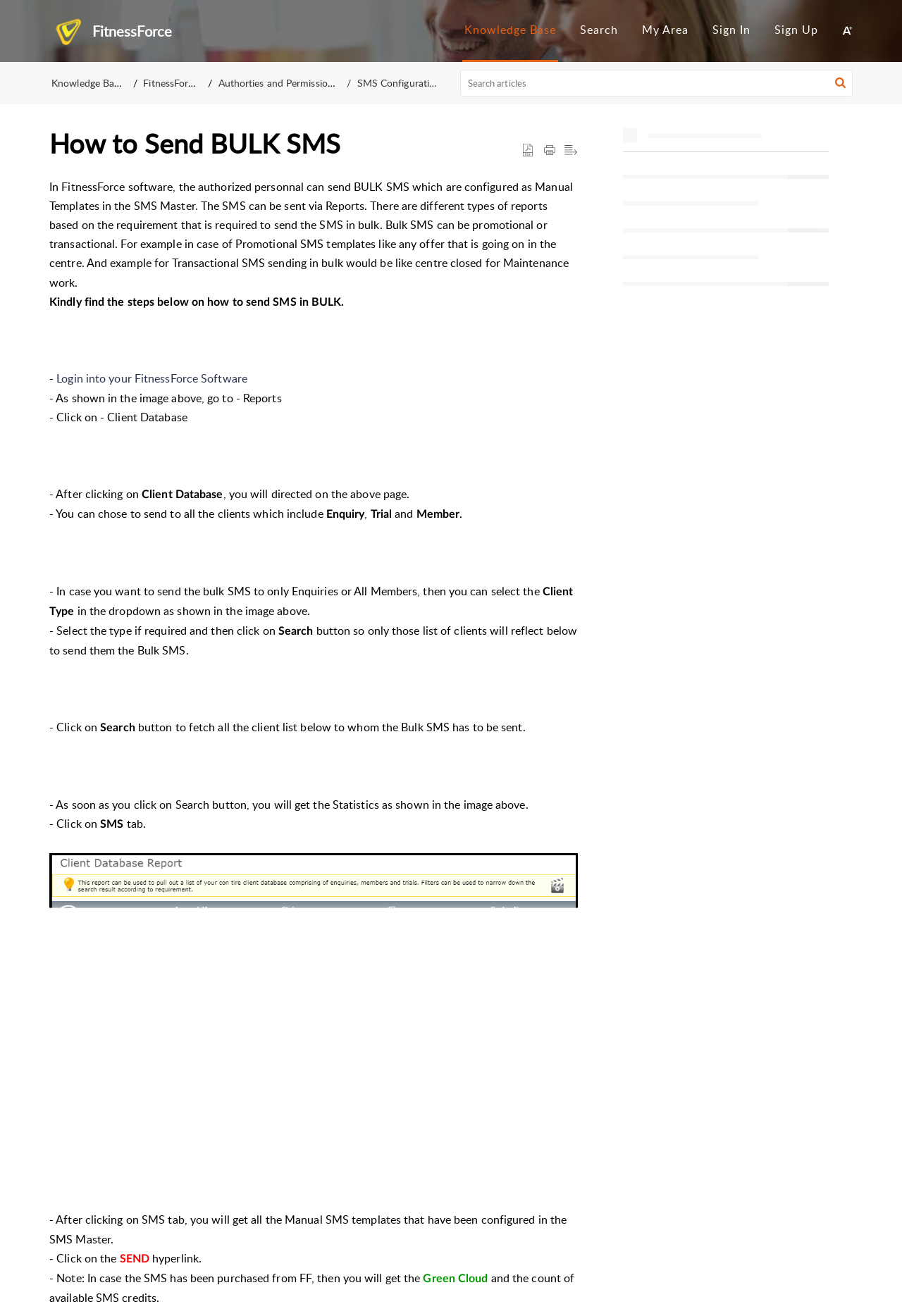Identify the bounding box for the described UI element: "alt="FitnessForce" aria-label="FitnessForce home"".

[0.055, 0.011, 0.092, 0.036]